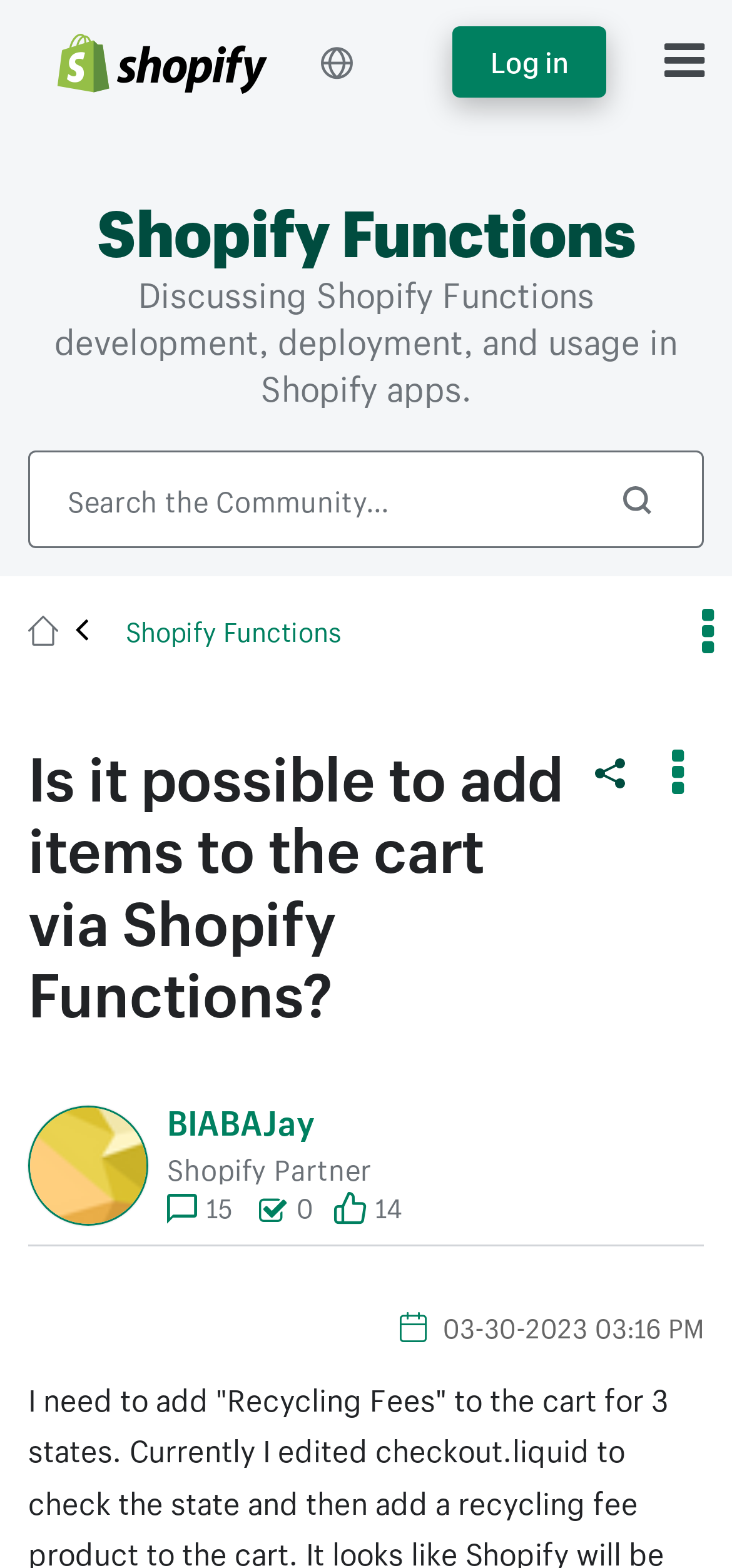Can you pinpoint the bounding box coordinates for the clickable element required for this instruction: "Show post options"? The coordinates should be four float numbers between 0 and 1, i.e., [left, top, right, bottom].

[0.89, 0.474, 0.962, 0.512]